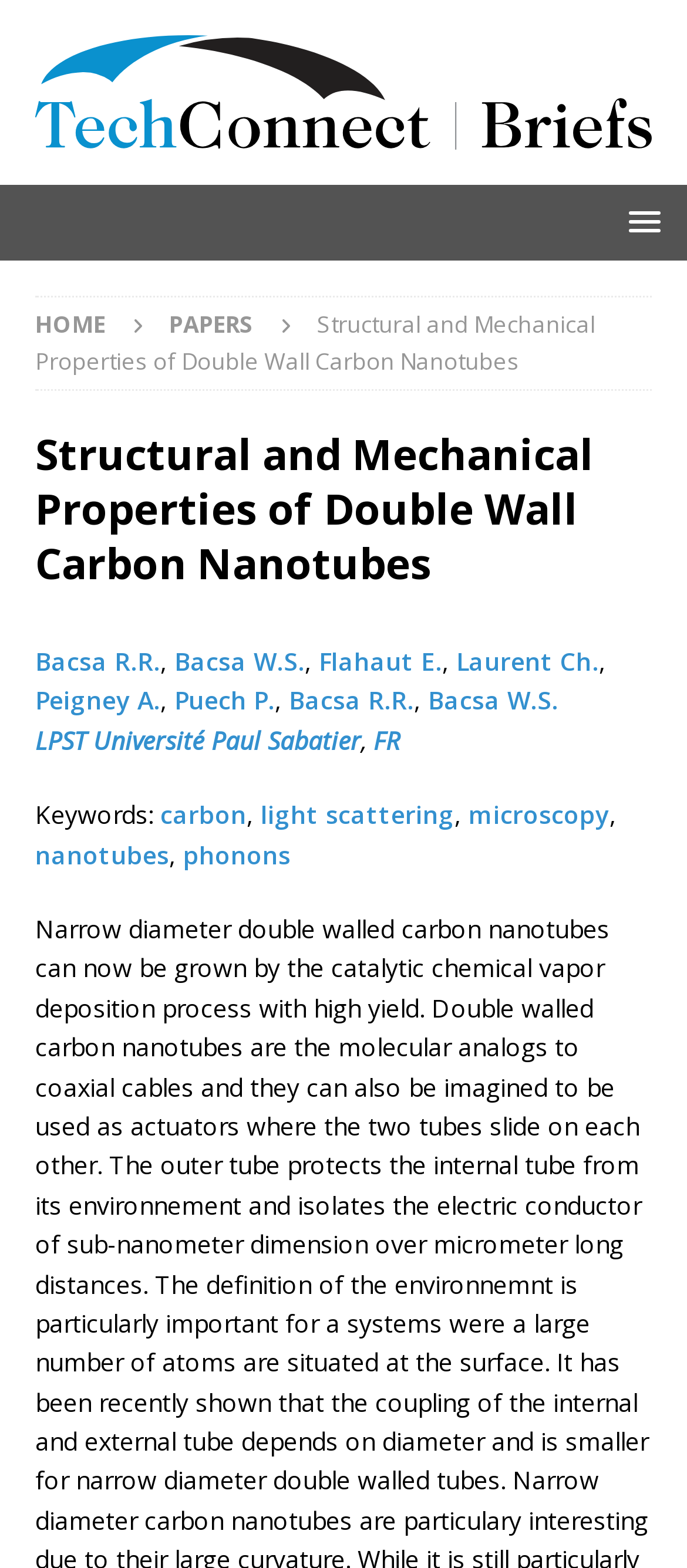Could you indicate the bounding box coordinates of the region to click in order to complete this instruction: "Click on the 'PAPERS' link".

[0.246, 0.196, 0.369, 0.217]